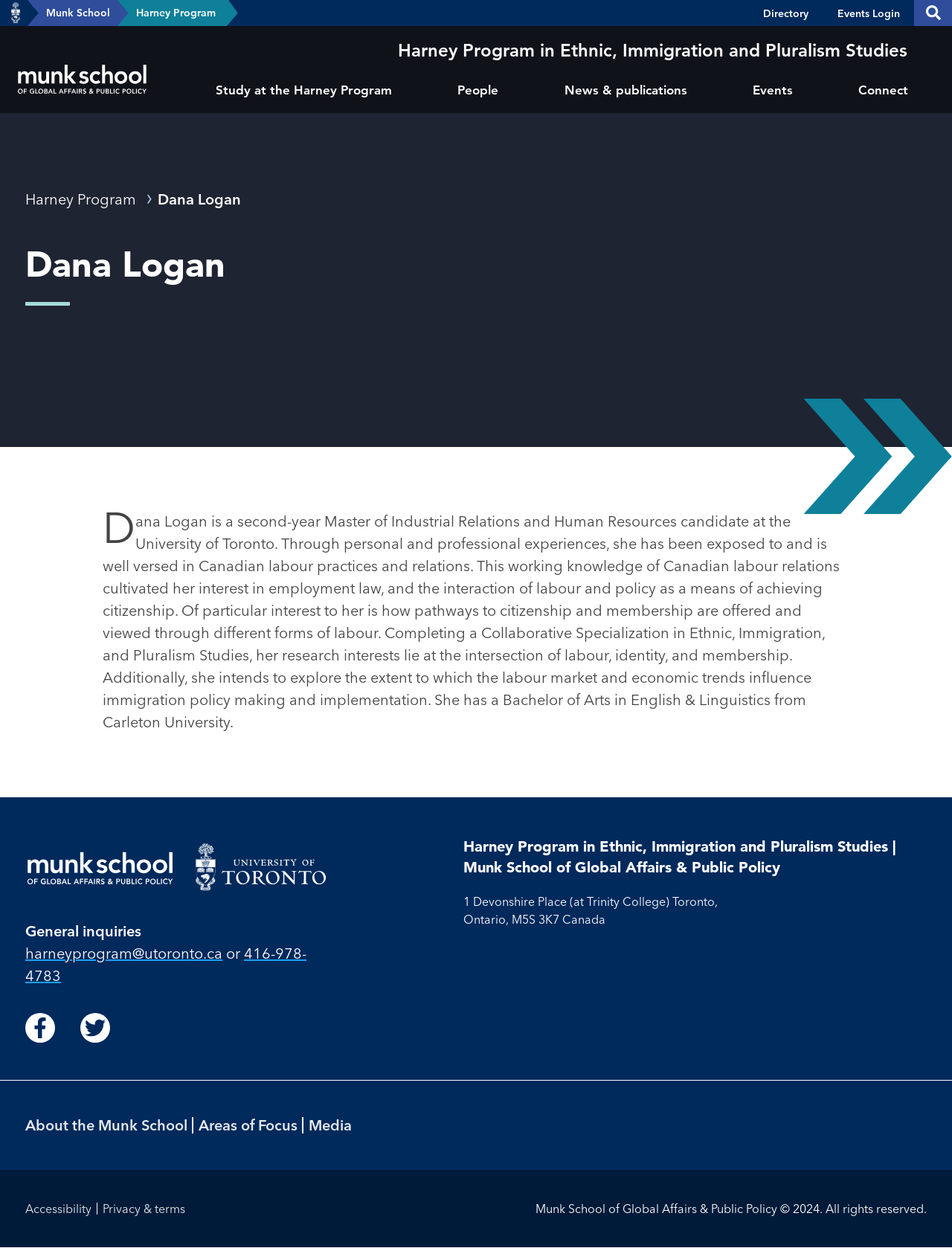Locate the bounding box coordinates of the area you need to click to fulfill this instruction: 'Contact through harneyprogram@utoronto.ca'. The coordinates must be in the form of four float numbers ranging from 0 to 1: [left, top, right, bottom].

[0.027, 0.756, 0.234, 0.771]